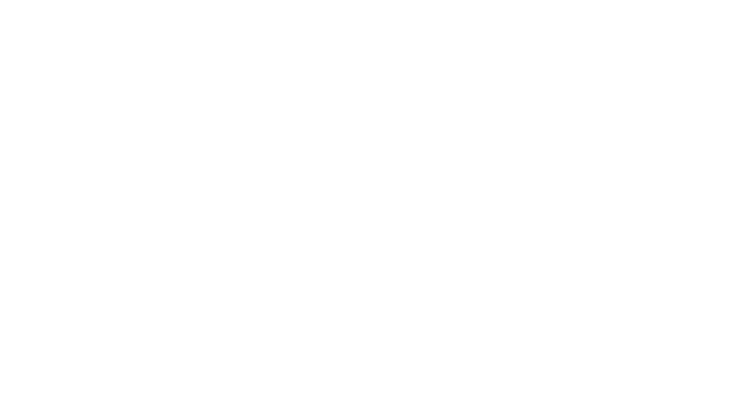Is the template suitable for students? Look at the image and give a one-word or short phrase answer.

Yes